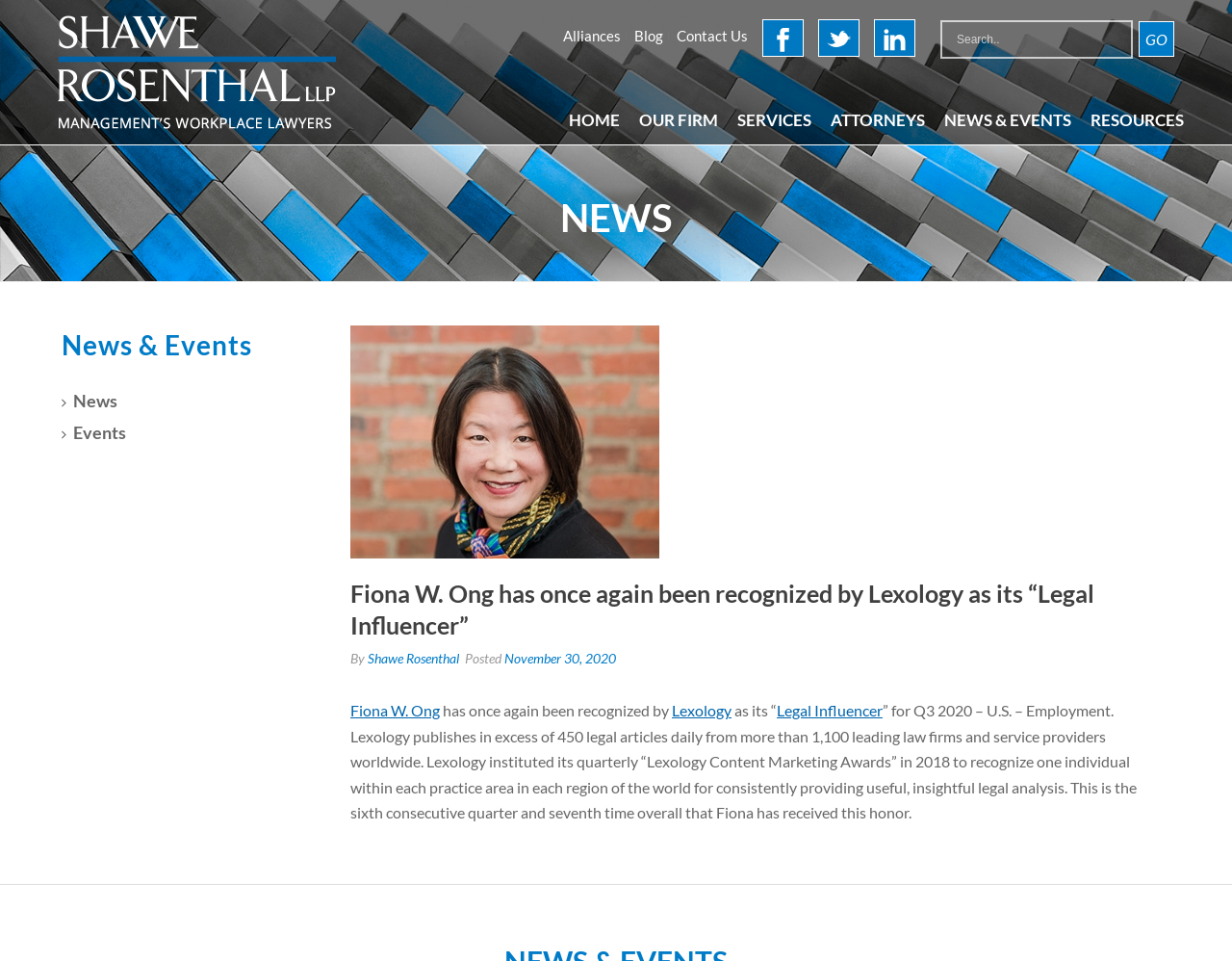Generate a comprehensive description of the webpage content.

The webpage appears to be a news article page from a law firm's website. At the top, there is a navigation menu with links to "Alliances", "Blog", "Contact Us", and a search bar. Below the navigation menu, there is a banner with three images and corresponding links.

The main content of the page is an article with the title "Fiona W. Ong has once again been recognized by Lexology as its “Legal Influencer”". The article is divided into sections, with the first section featuring an image of Fiona W. Ong and a brief description of the award. The second section provides more details about the award, including the criteria and the frequency of the recognition.

To the left of the article, there is a sidebar with a heading "NEWS" and a list of links to other news articles. Below the article, there is a section with a heading "News & Events" and links to "News" and "Events" with corresponding images.

At the very top of the page, there is a menu with links to "HOME", "OUR FIRM", "SERVICES", "ATTORNEYS", "NEWS & EVENTS", and "RESOURCES". Some of these links have dropdown menus.